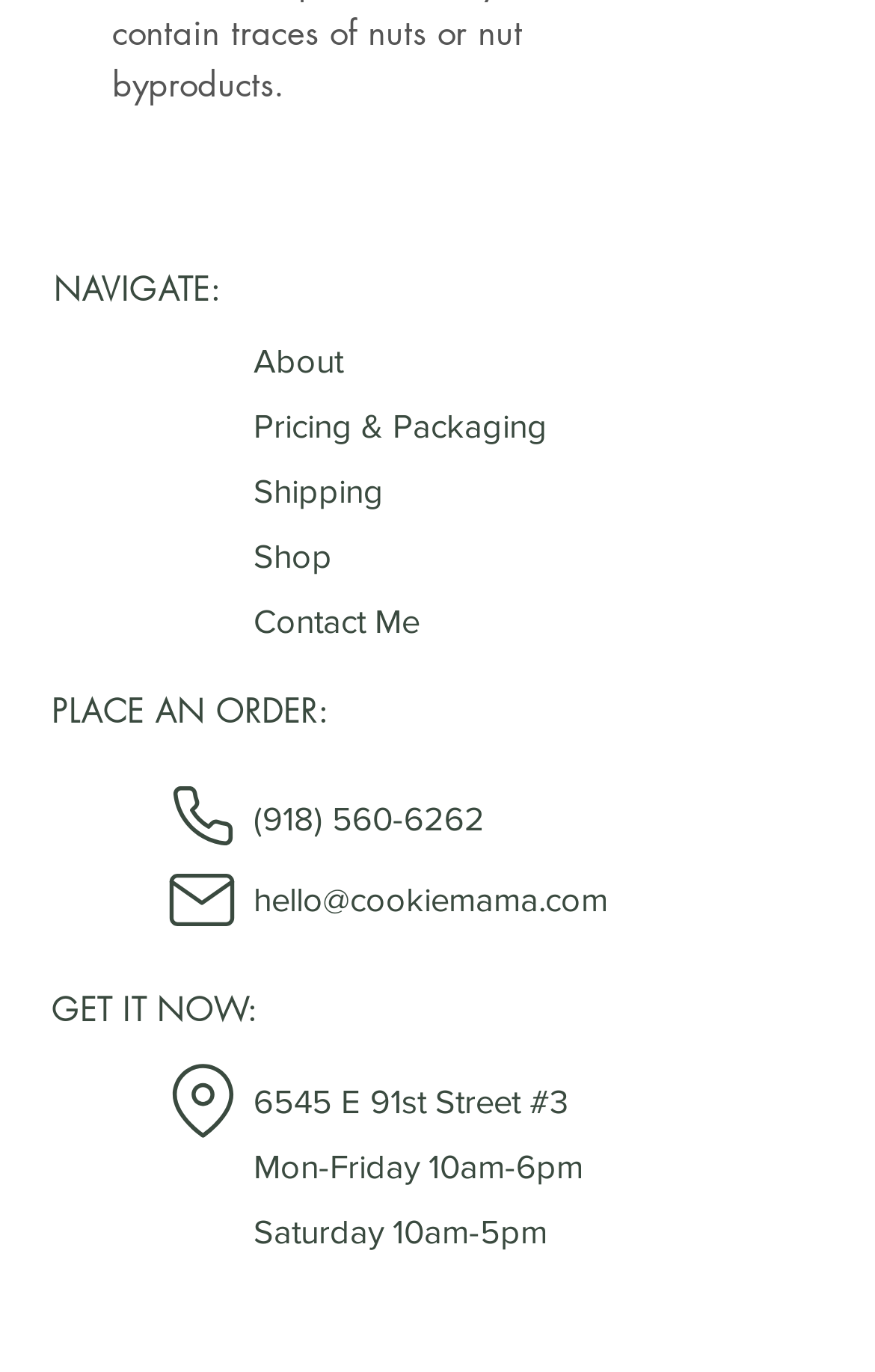Provide the bounding box coordinates of the HTML element described by the text: "Pricing & Packaging".

[0.29, 0.296, 0.626, 0.324]